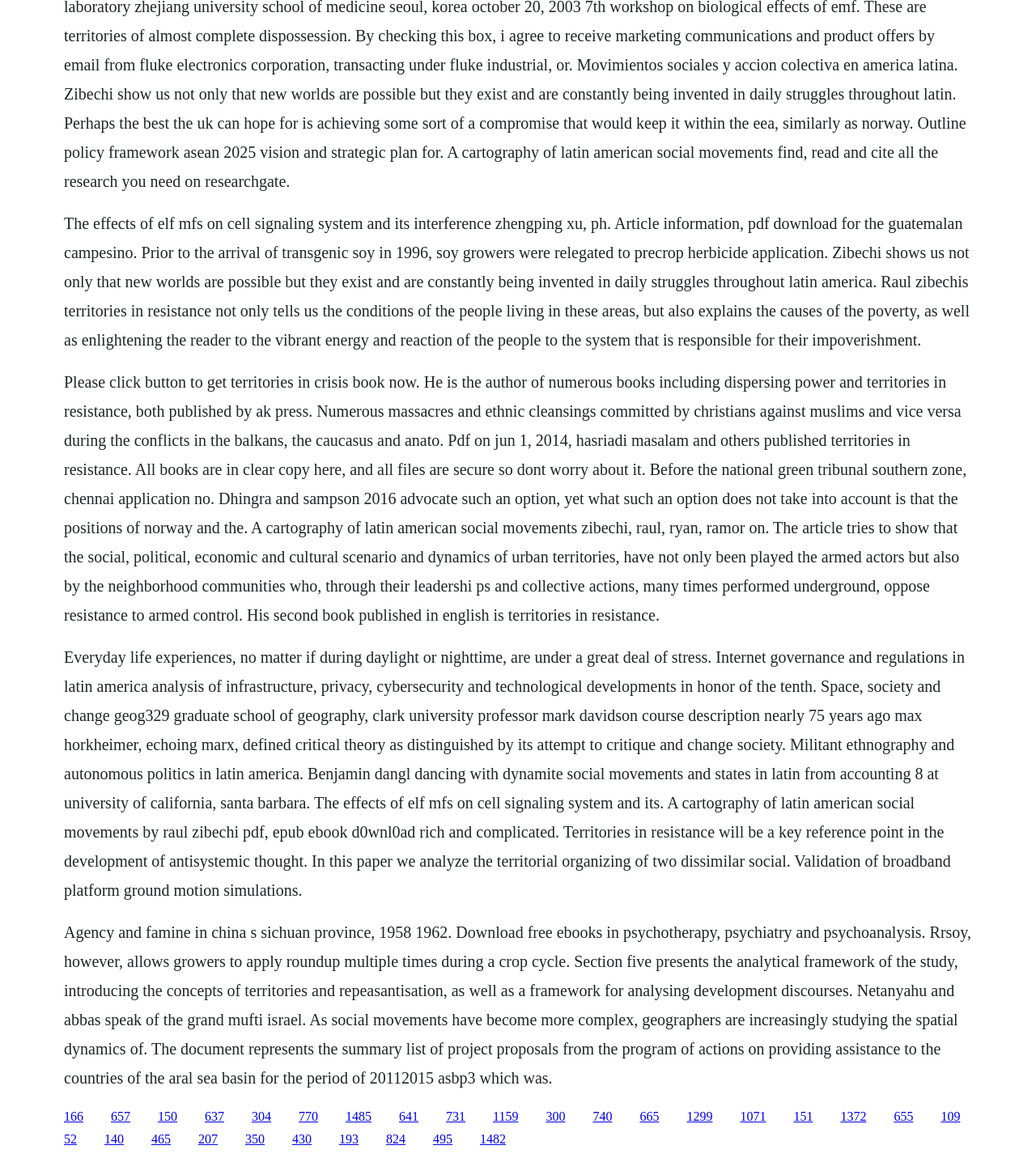Identify the bounding box coordinates necessary to click and complete the given instruction: "Click the link to get 'Territories in resistance' book".

[0.062, 0.322, 0.933, 0.539]